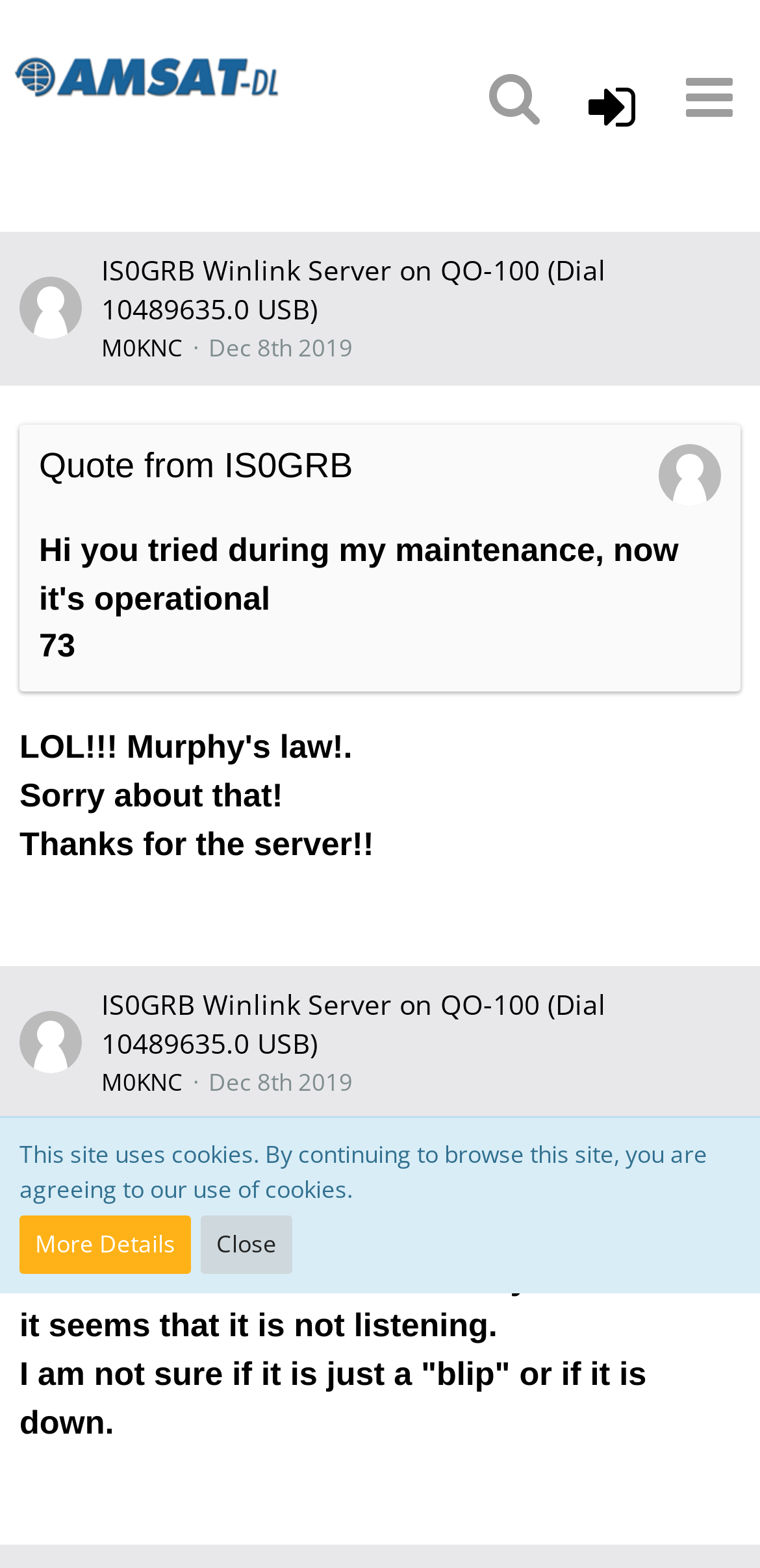What is the date of the latest post?
From the screenshot, supply a one-word or short-phrase answer.

Dec 8th 2019